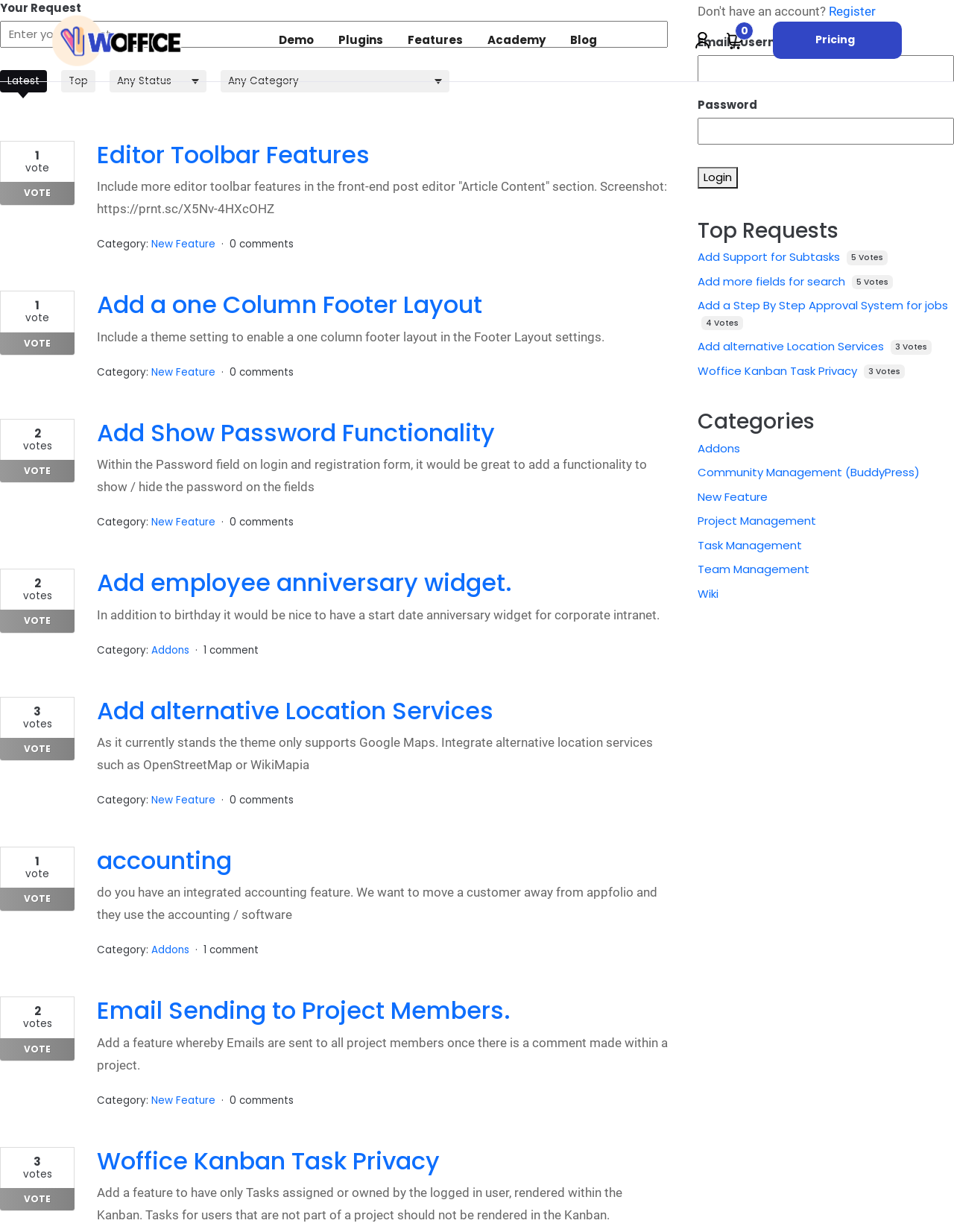How many feature requests have votes?
Provide an in-depth and detailed explanation in response to the question.

I observed that each article has a 'VOTE' button and a vote count, indicating that all feature requests have votes.